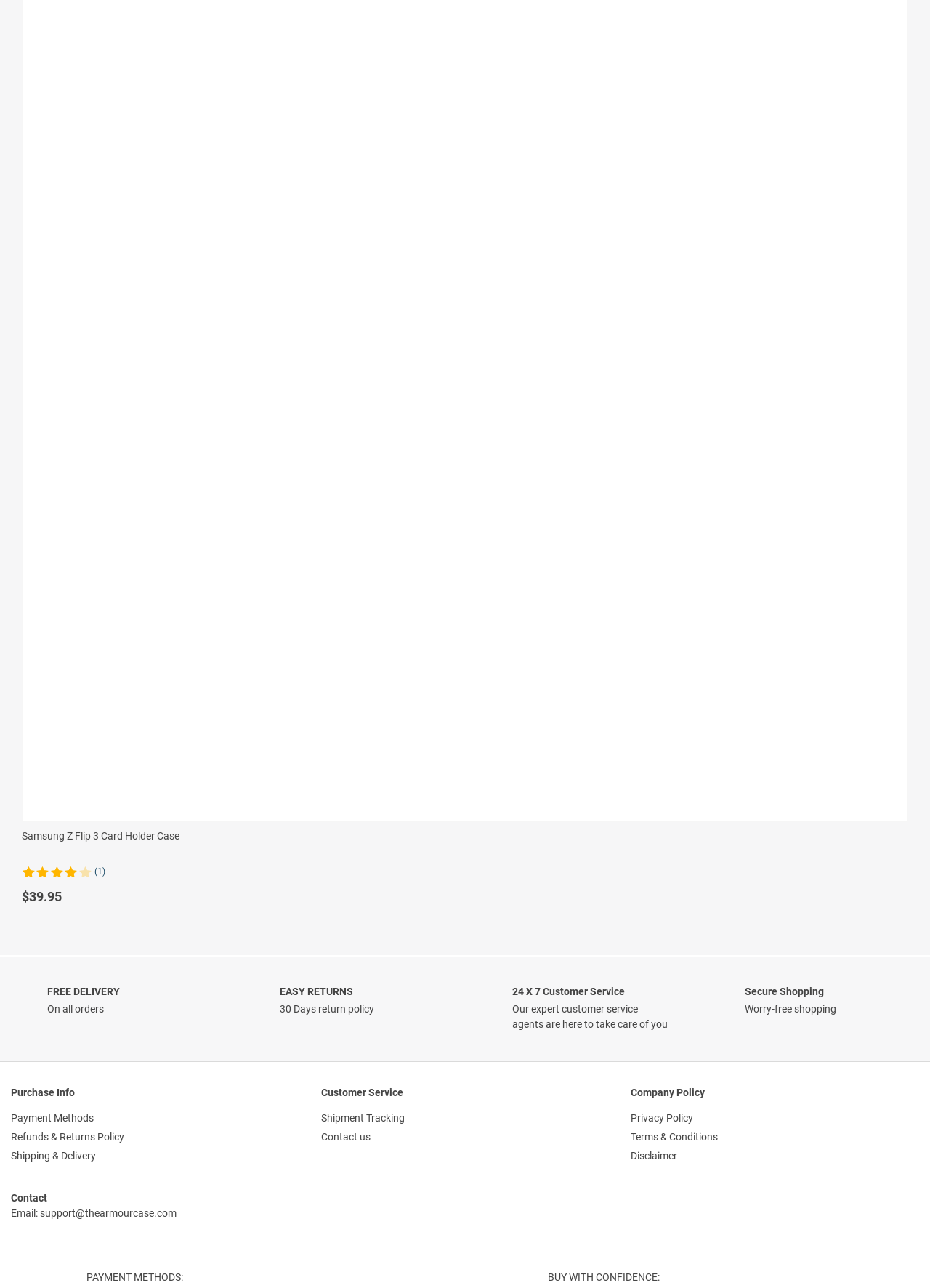Find the bounding box coordinates of the element to click in order to complete the given instruction: "Learn about payment methods."

[0.012, 0.863, 0.101, 0.872]